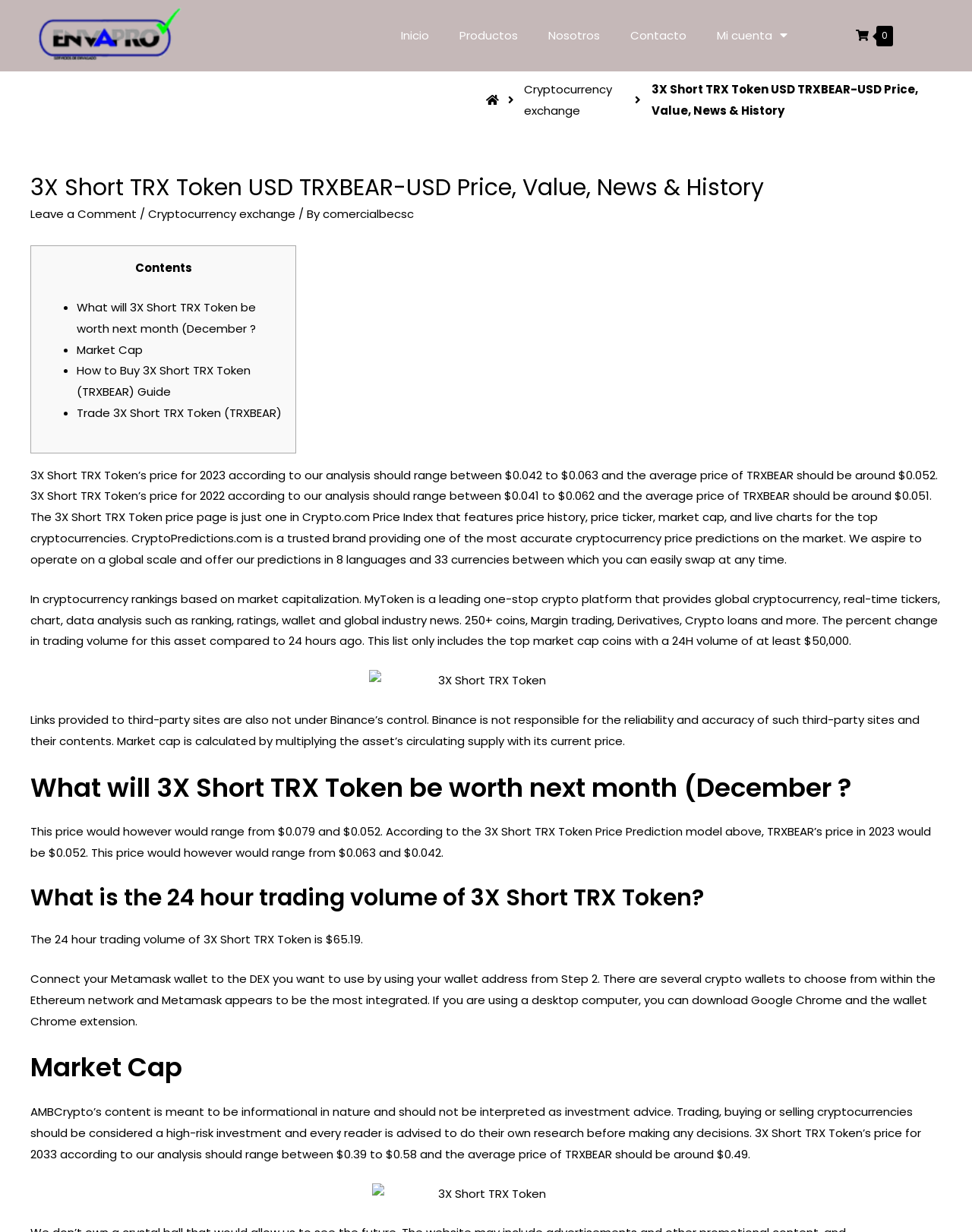Calculate the bounding box coordinates for the UI element based on the following description: "Productos". Ensure the coordinates are four float numbers between 0 and 1, i.e., [left, top, right, bottom].

[0.457, 0.015, 0.548, 0.043]